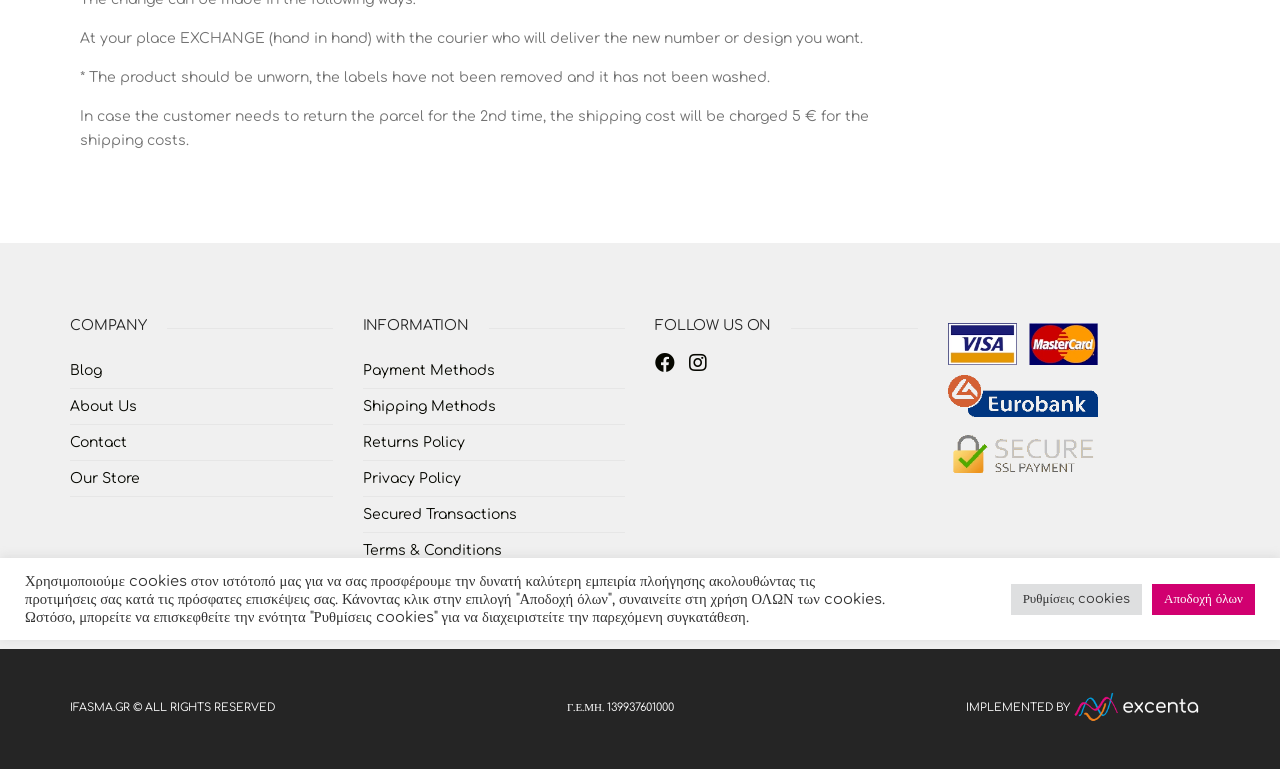For the following element description, predict the bounding box coordinates in the format (top-left x, top-left y, bottom-right x, bottom-right y). All values should be floating point numbers between 0 and 1. Description: Contact

[0.055, 0.552, 0.26, 0.599]